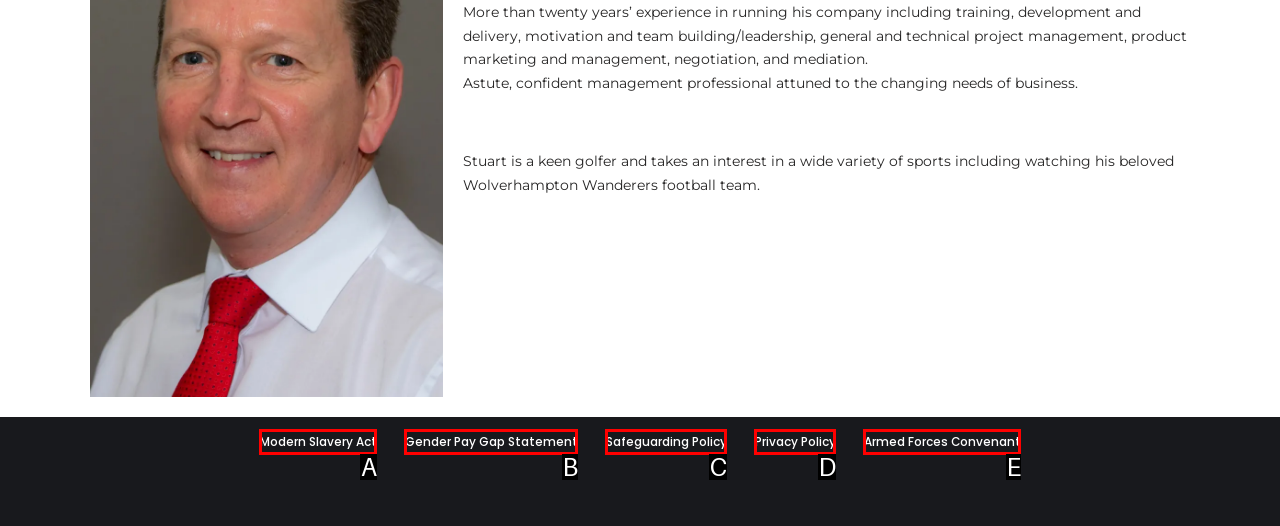Using the description: Gender Pay Gap Statement, find the corresponding HTML element. Provide the letter of the matching option directly.

B